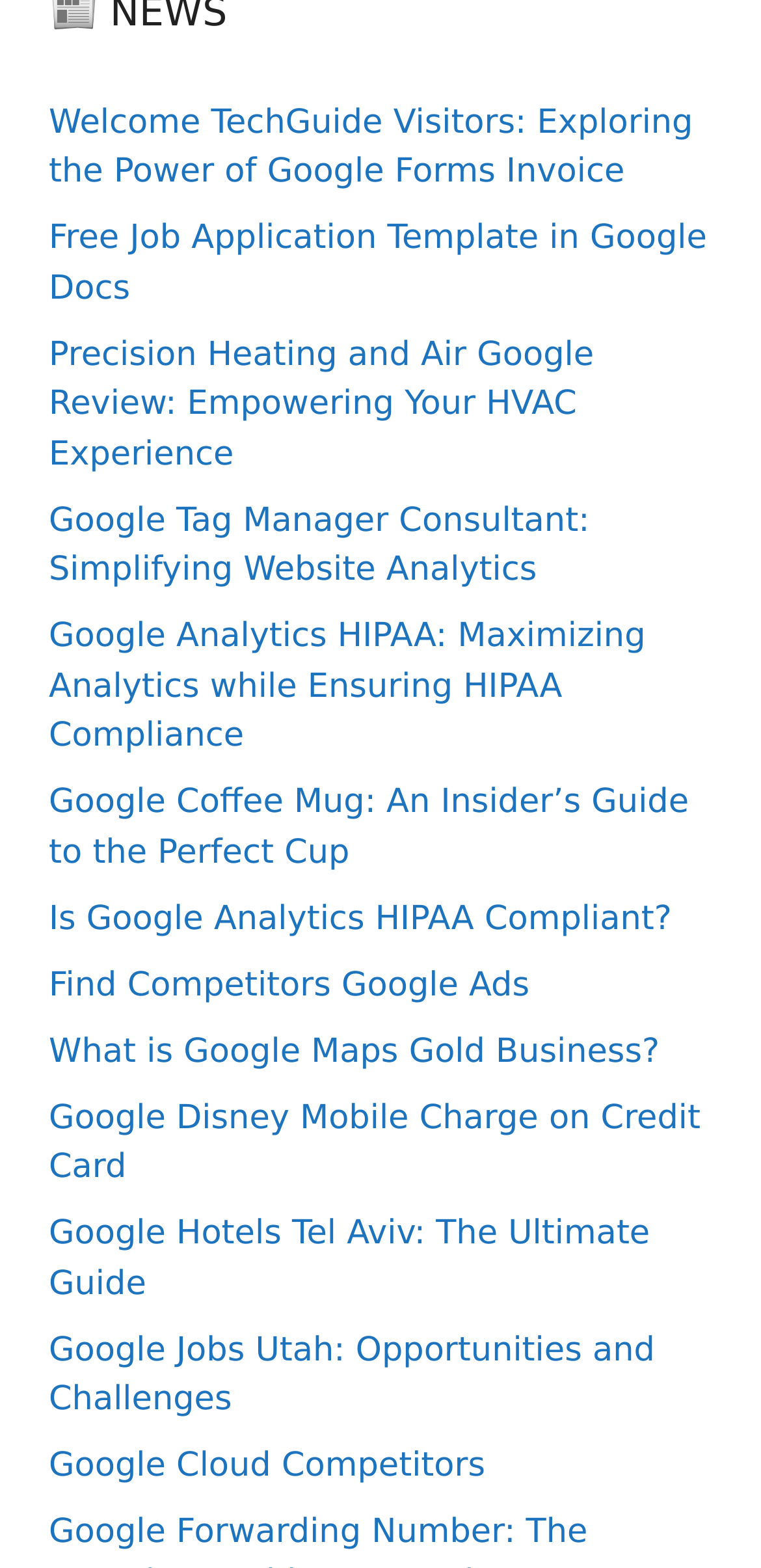What is the topic of the first link?
Please give a detailed and elaborate answer to the question based on the image.

I looked at the OCR text of the first link element, which is 'Welcome TechGuide Visitors: Exploring the Power of Google Forms Invoice', and determined that the topic of the first link is Google Forms Invoice.